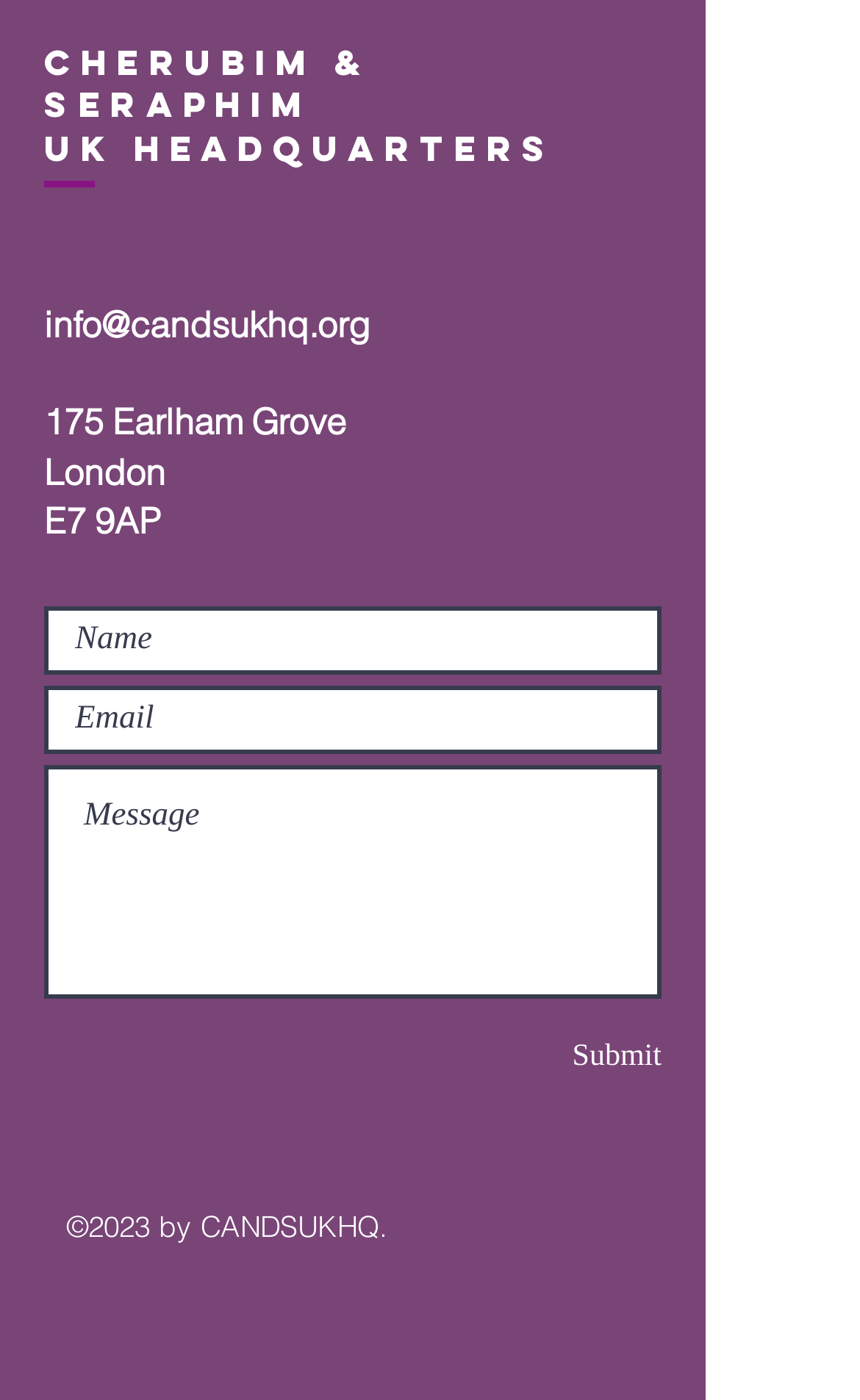Find the bounding box coordinates for the area that should be clicked to accomplish the instruction: "Enter your email address".

[0.051, 0.489, 0.769, 0.538]